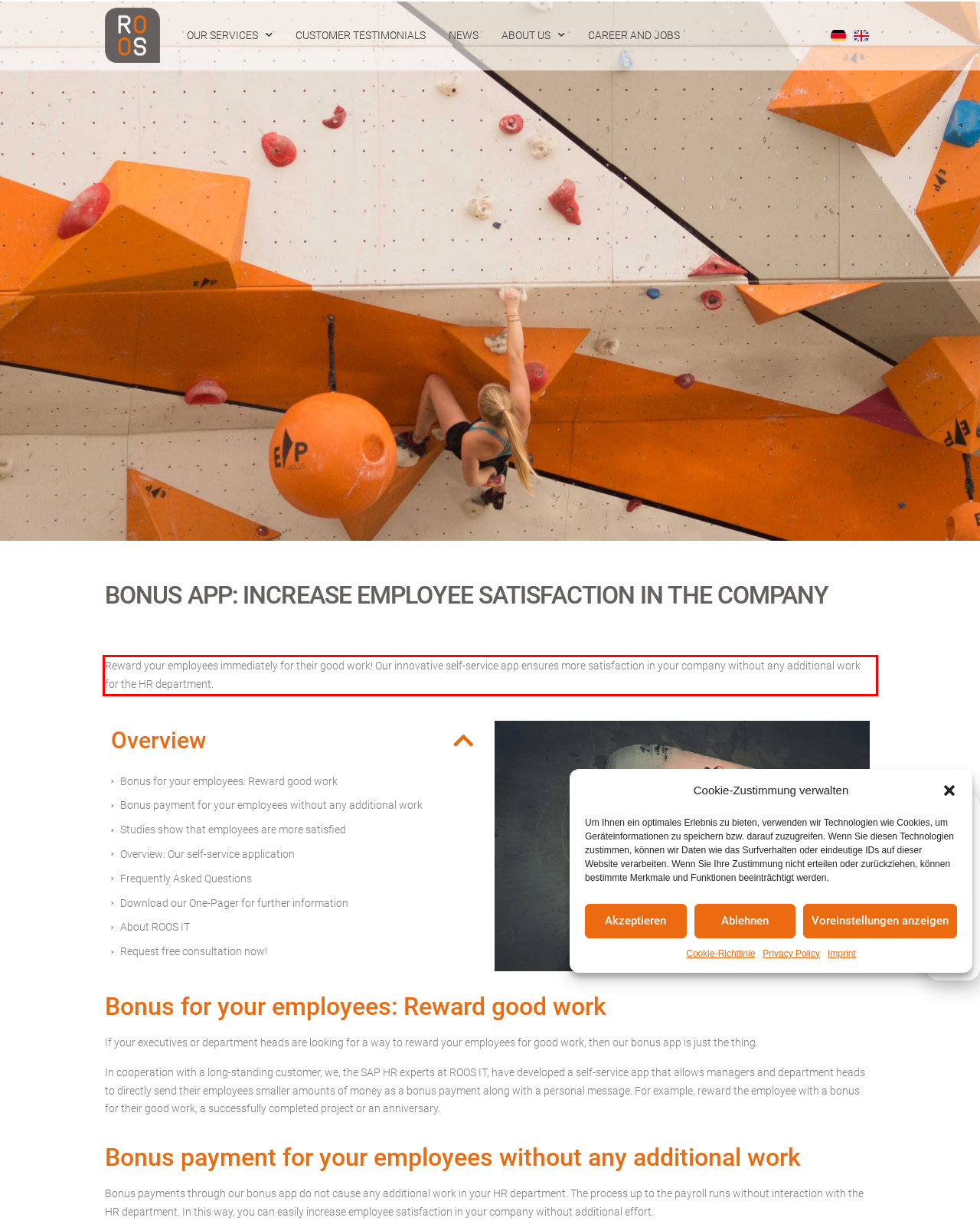Look at the screenshot of the webpage, locate the red rectangle bounding box, and generate the text content that it contains.

Reward your employees immediately for their good work! Our innovative self-service app ensures more satisfaction in your company without any additional work for the HR department.